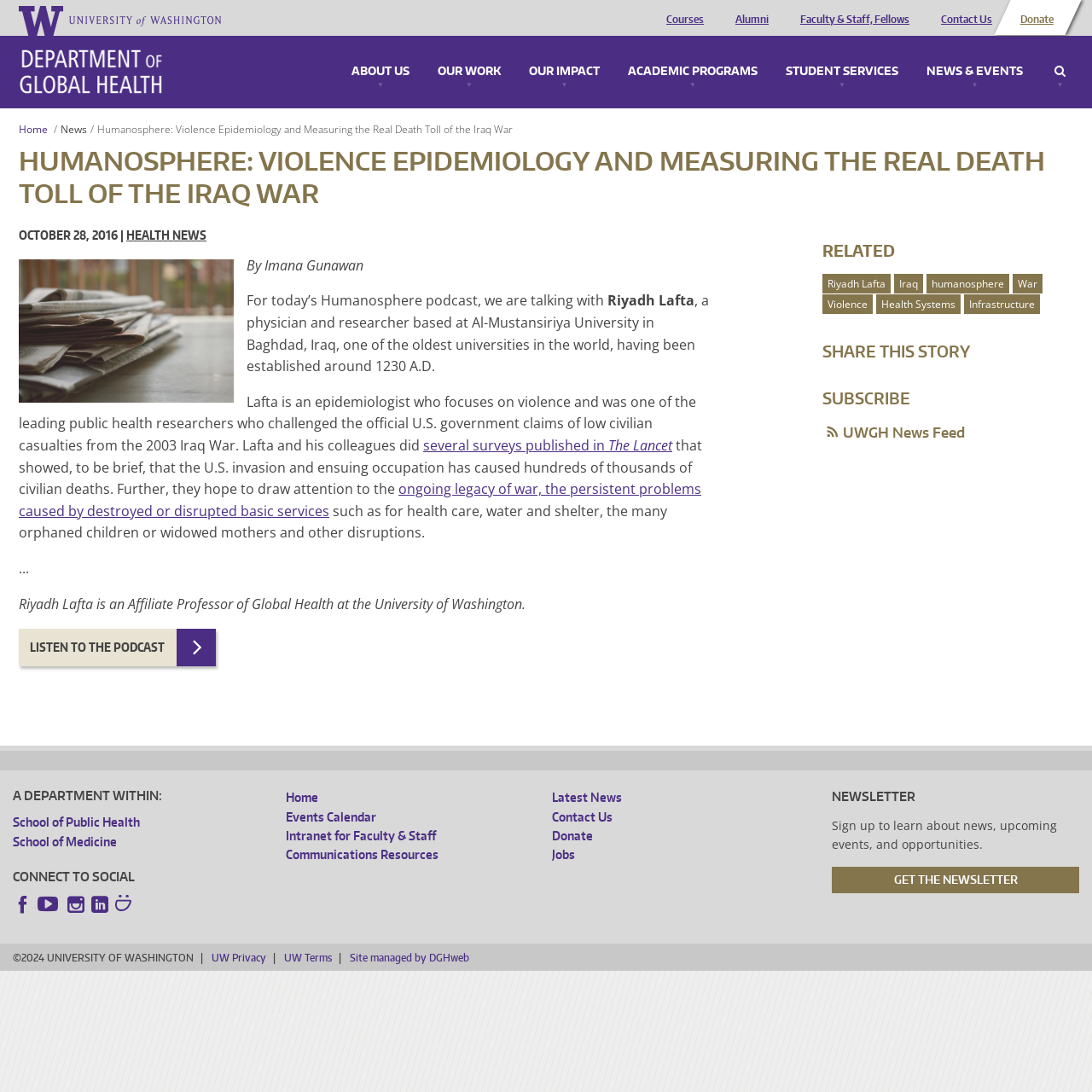Please determine the bounding box coordinates of the element's region to click for the following instruction: "Click on the Business news category".

None